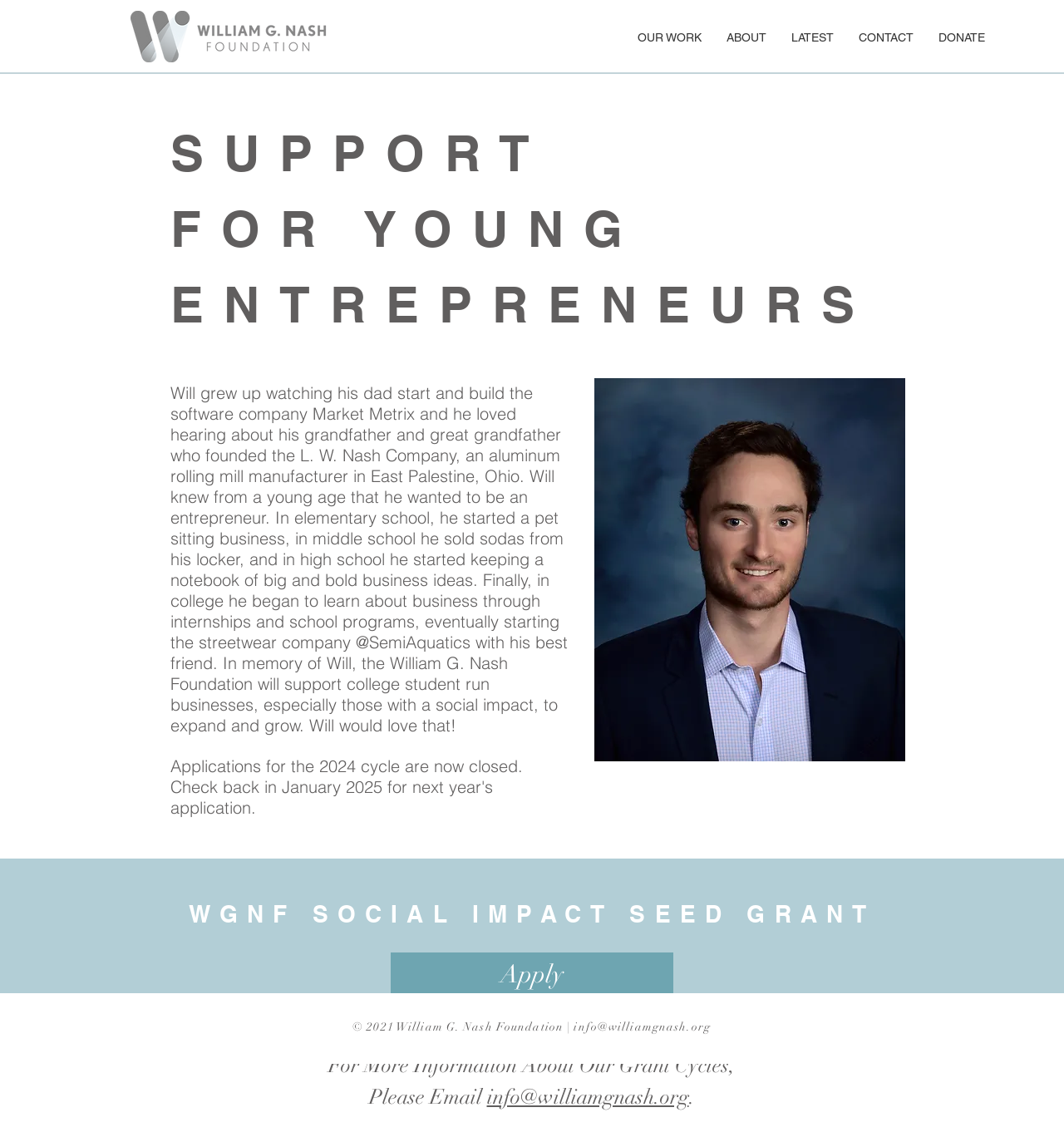Locate the bounding box coordinates of the element that should be clicked to fulfill the instruction: "Apply for WGNF SOCIAL IMPACT SEED GRANT".

[0.367, 0.841, 0.633, 0.881]